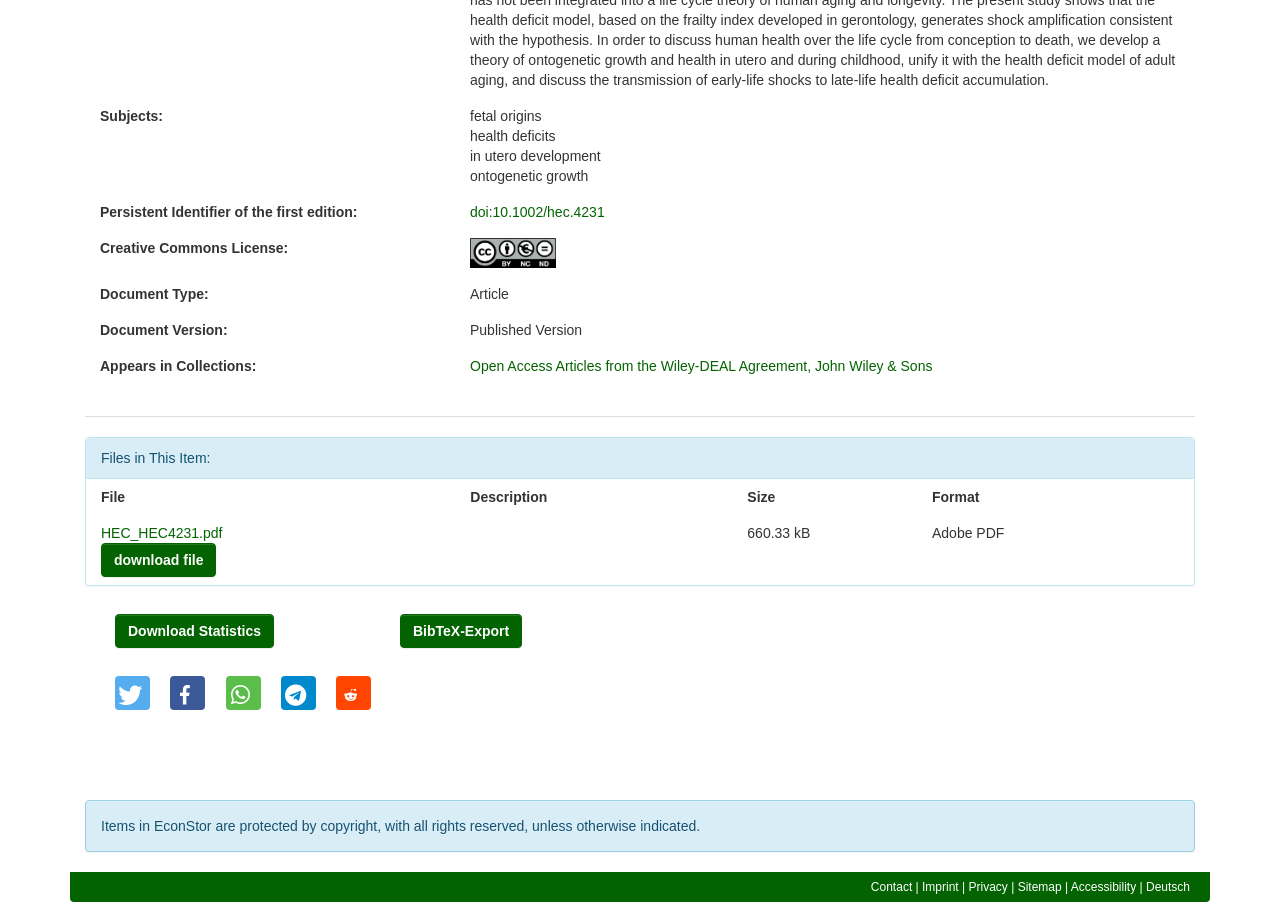Bounding box coordinates are given in the format (top-left x, top-left y, bottom-right x, bottom-right y). All values should be floating point numbers between 0 and 1. Provide the bounding box coordinate for the UI element described as: Imprint

[0.72, 0.976, 0.749, 0.992]